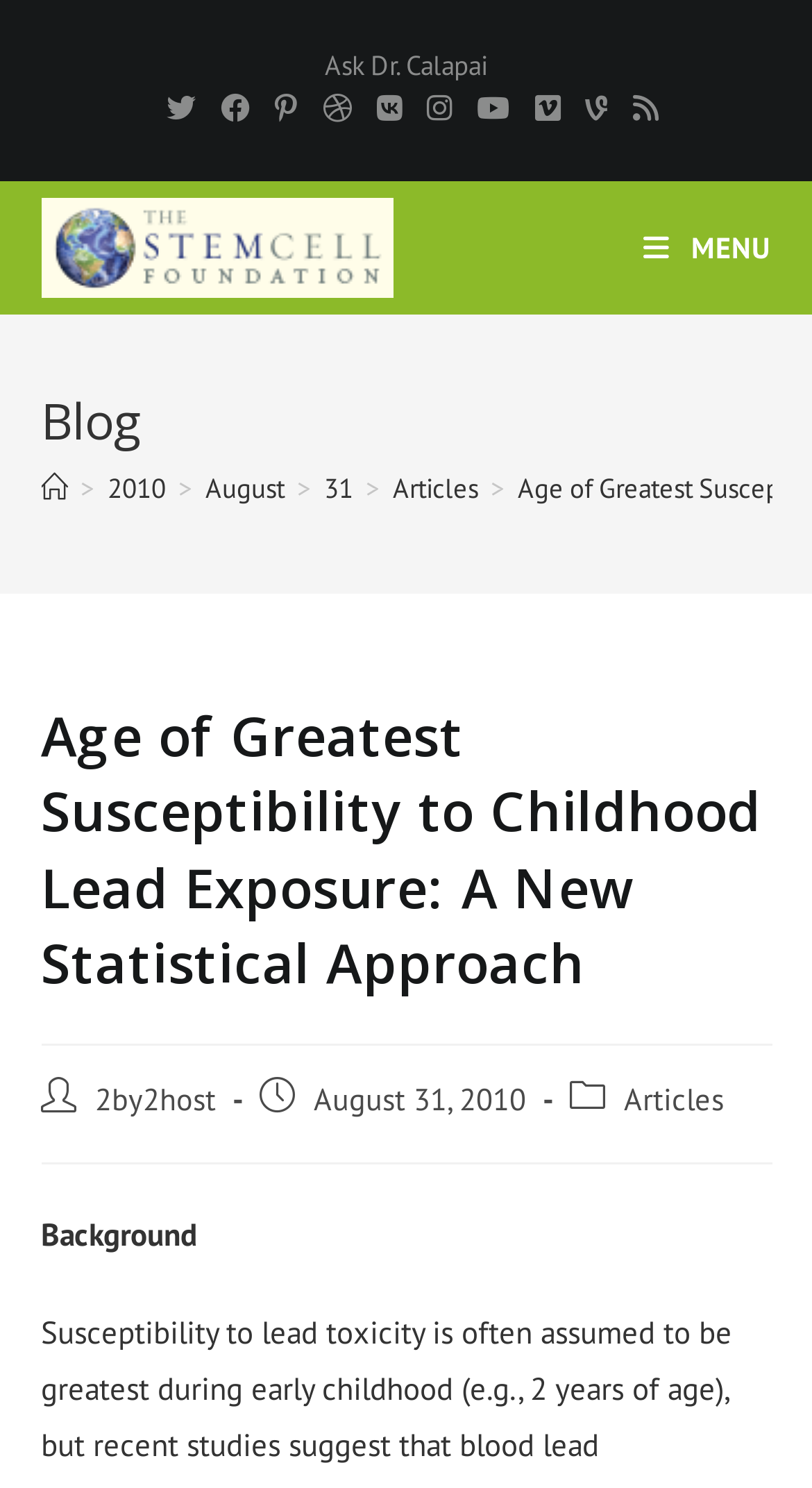What is the category of the post?
Look at the image and construct a detailed response to the question.

The answer can be found by looking at the link element with the text 'Articles' which is a child of the HeaderAsNonLandmark element and is related to the post category.